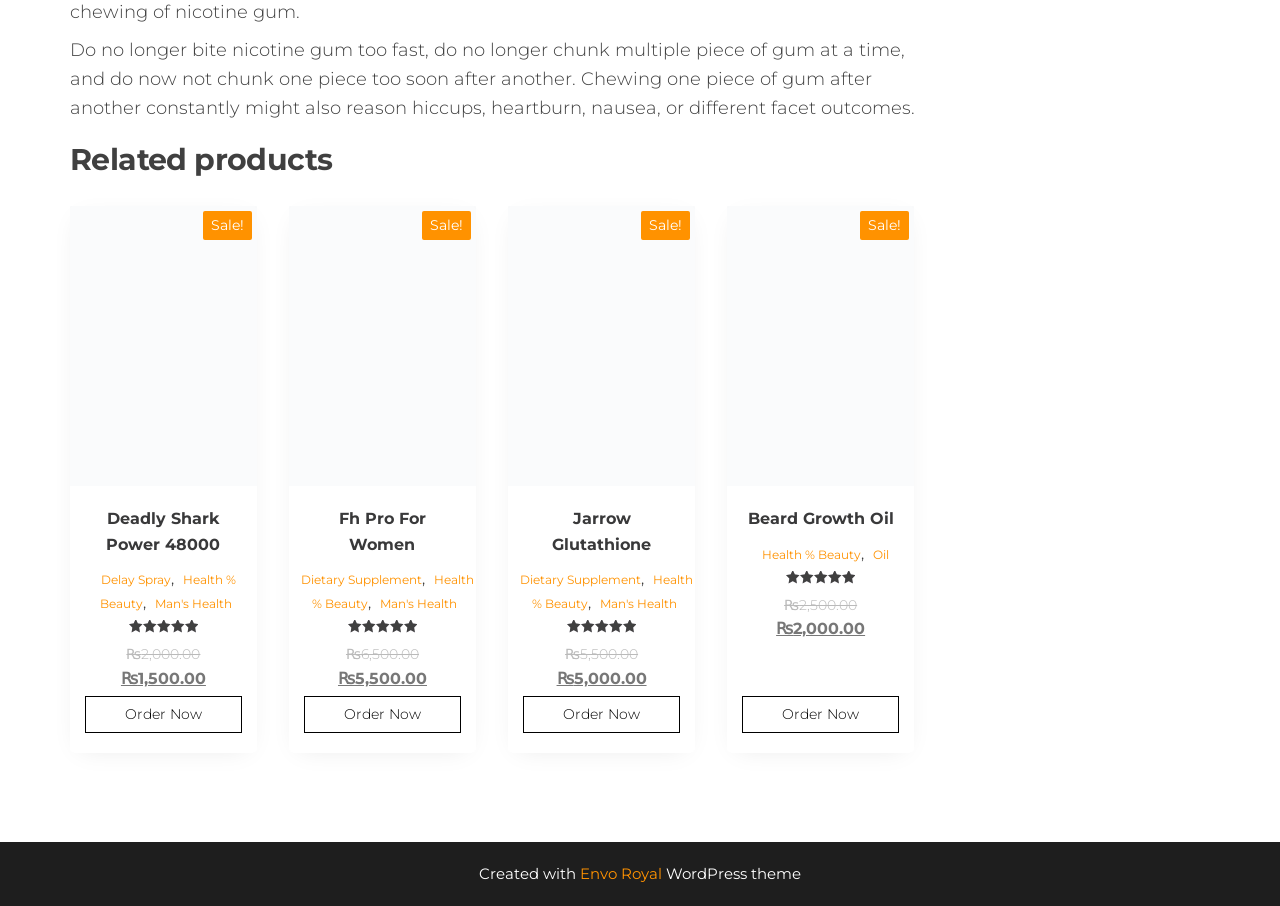Locate the bounding box of the UI element based on this description: "Sale! Deadly Shark Power 48000". Provide four float numbers between 0 and 1 as [left, top, right, bottom].

[0.055, 0.227, 0.201, 0.626]